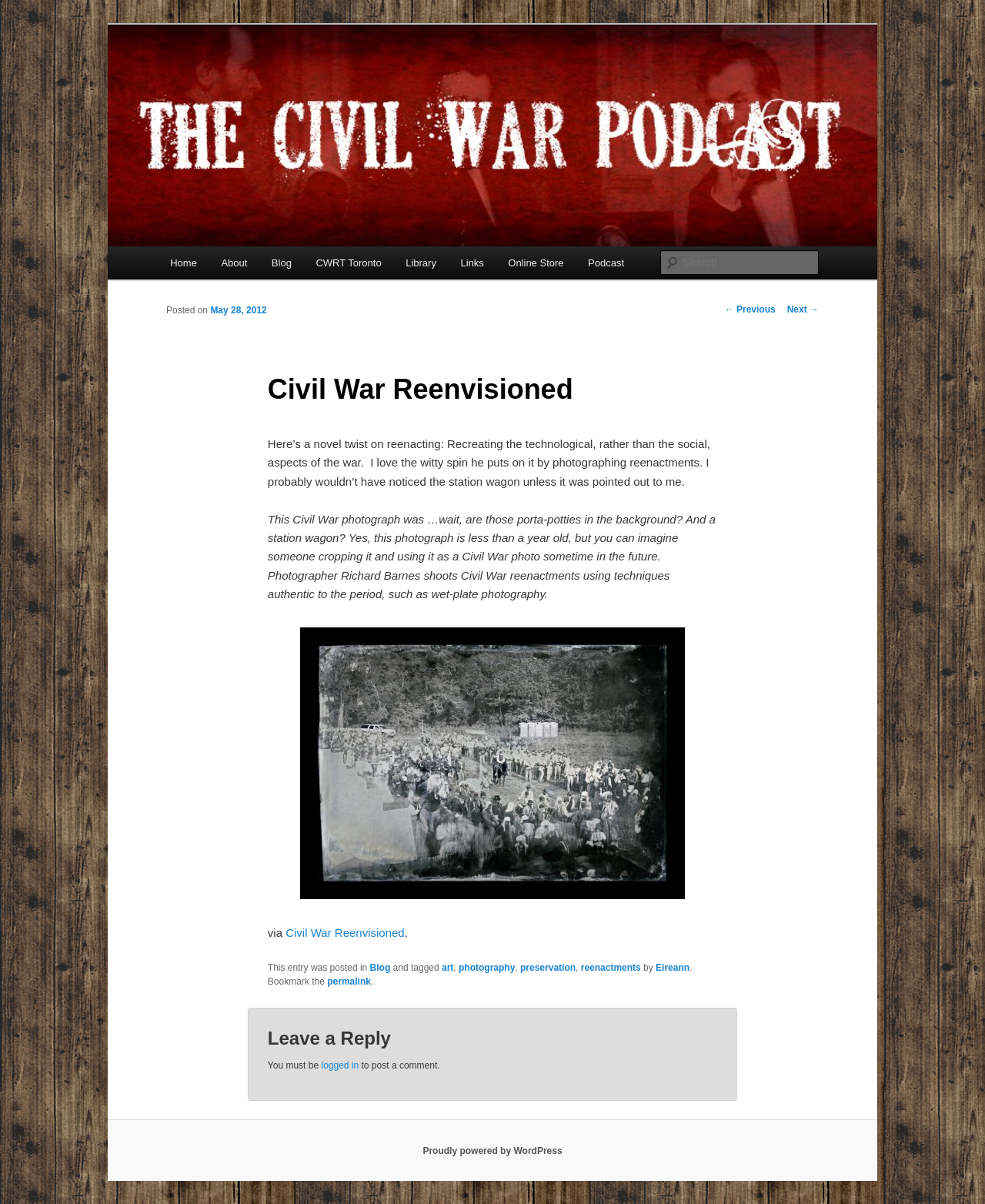Determine the coordinates of the bounding box that should be clicked to complete the instruction: "Search for something". The coordinates should be represented by four float numbers between 0 and 1: [left, top, right, bottom].

[0.671, 0.208, 0.831, 0.228]